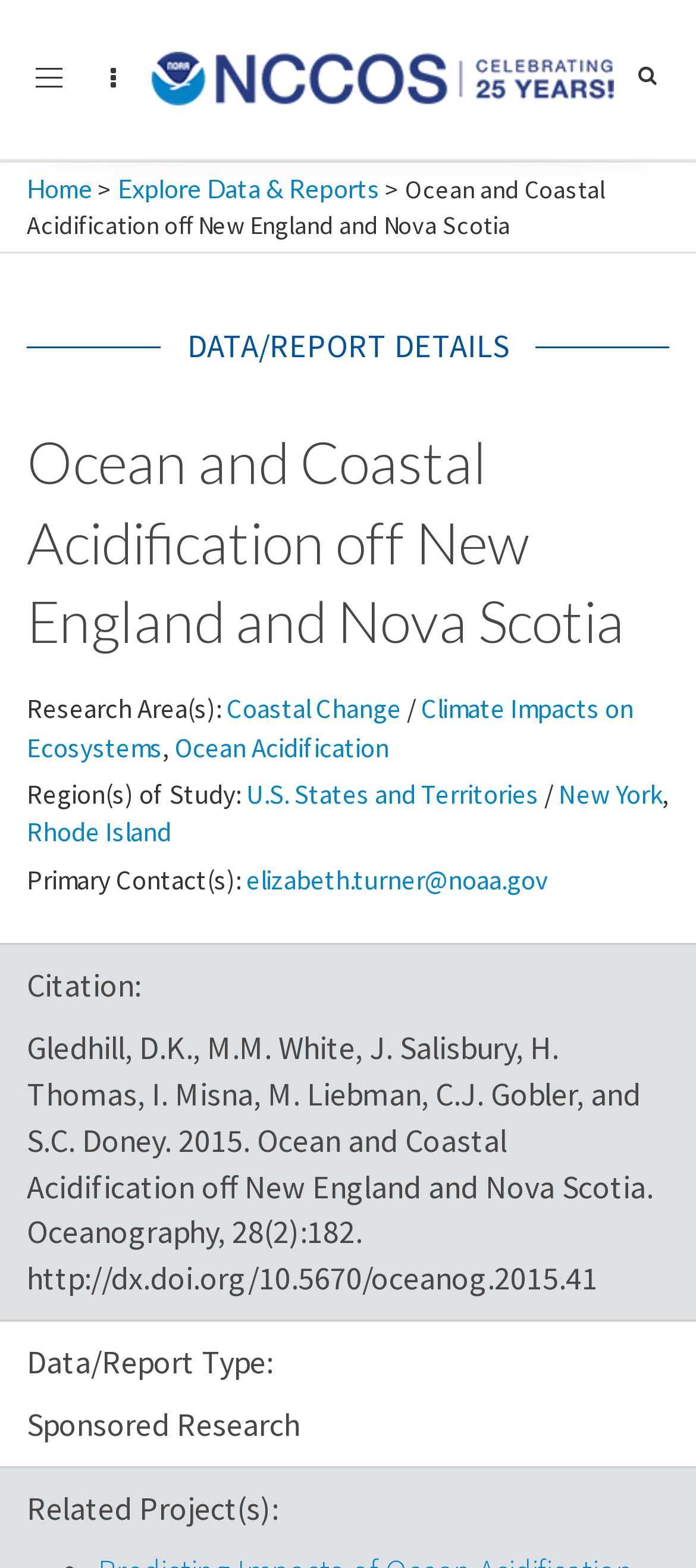Provide a short answer using a single word or phrase for the following question: 
What is the data/report type of this project?

Sponsored Research